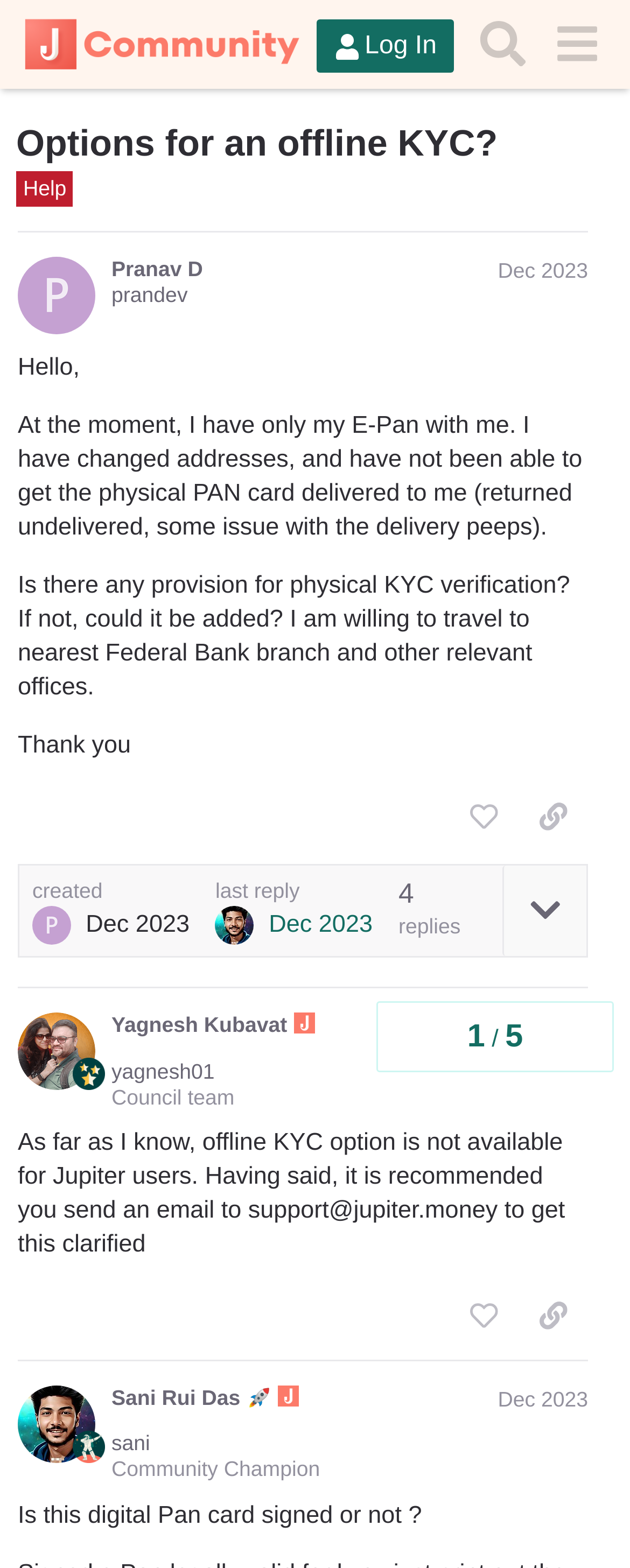Please study the image and answer the question comprehensively:
How many replies are there to the first post?

I looked at the first post and found two subsequent posts from other users, indicating that there are two replies to the first post.